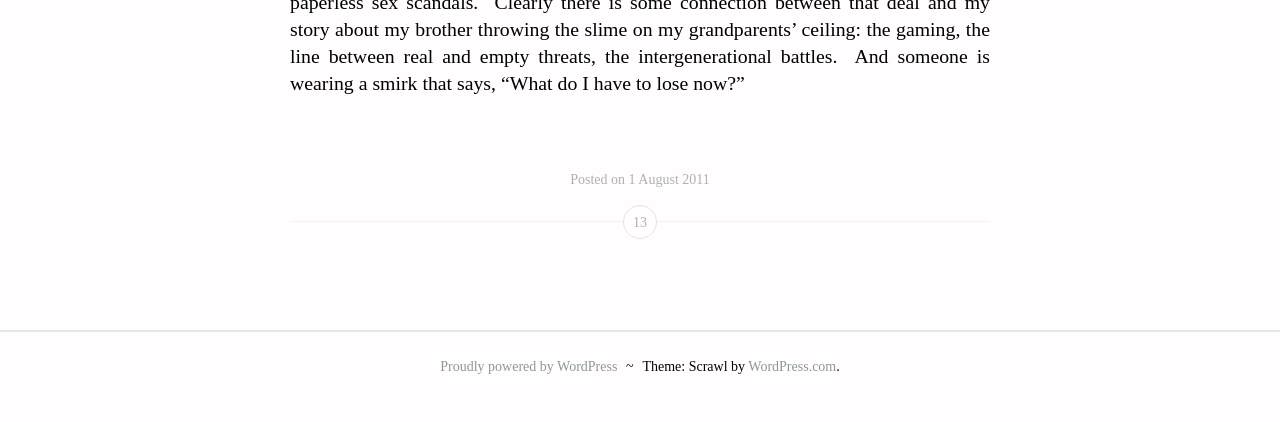Determine the bounding box of the UI component based on this description: "Proudly powered by WordPress". The bounding box coordinates should be four float values between 0 and 1, i.e., [left, top, right, bottom].

[0.344, 0.852, 0.482, 0.887]